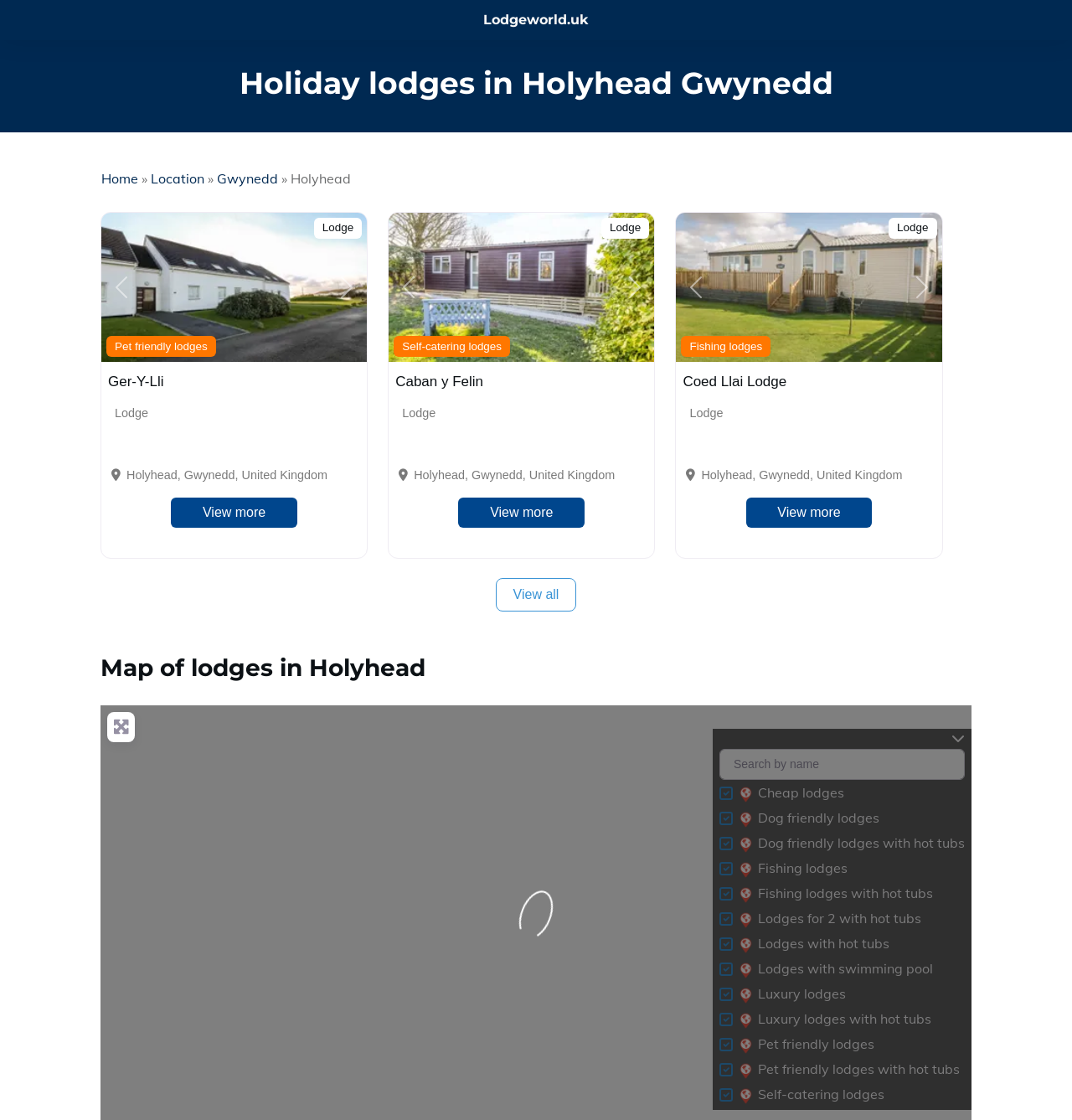How can I search for a lodge?
Look at the screenshot and provide an in-depth answer.

The webpage provides a search box with the label 'Search by name', which allows users to search for a lodge by its name. This is a convenient way to find a specific lodge or to narrow down the search results.